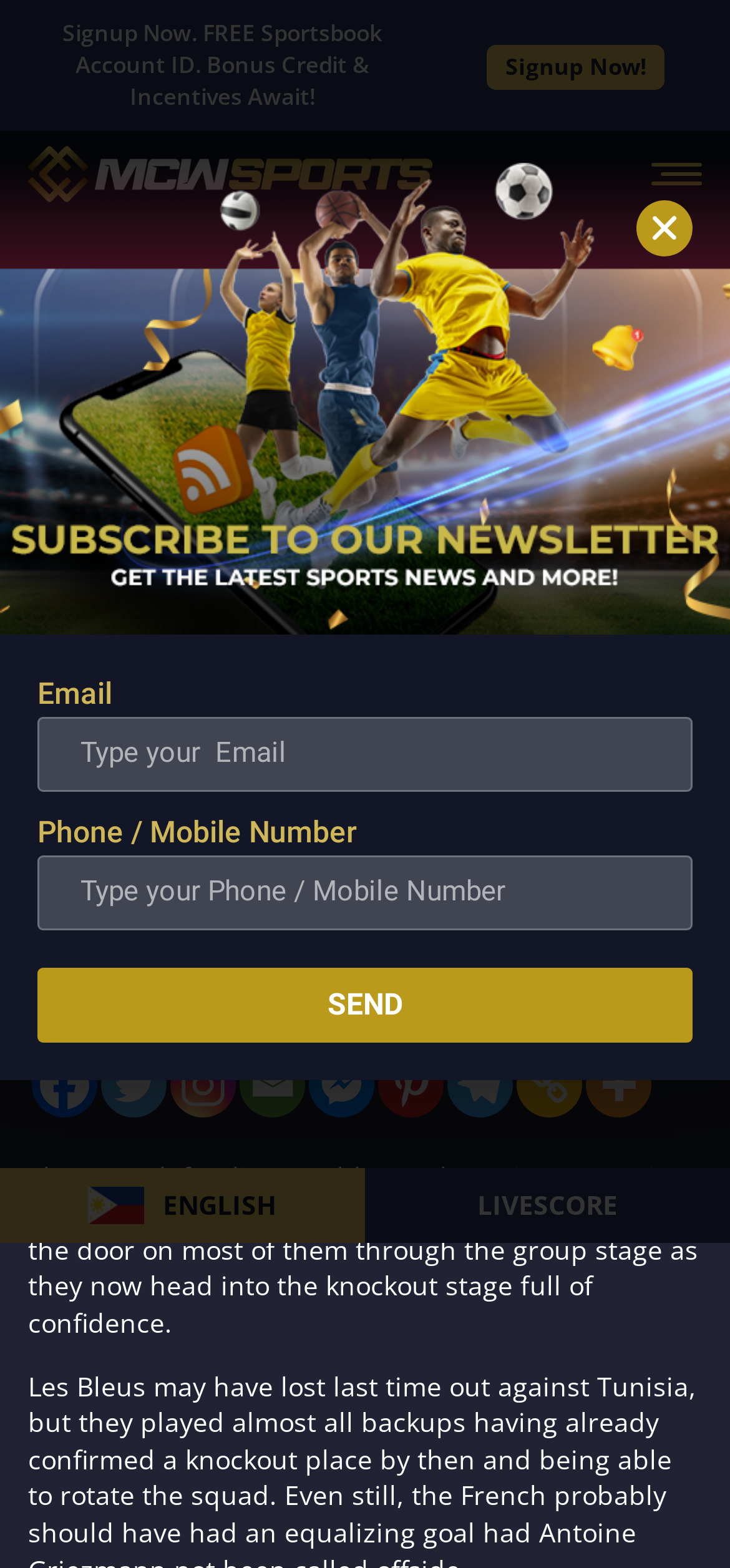Given the following UI element description: "Signup Now!", find the bounding box coordinates in the webpage screenshot.

[0.667, 0.028, 0.91, 0.057]